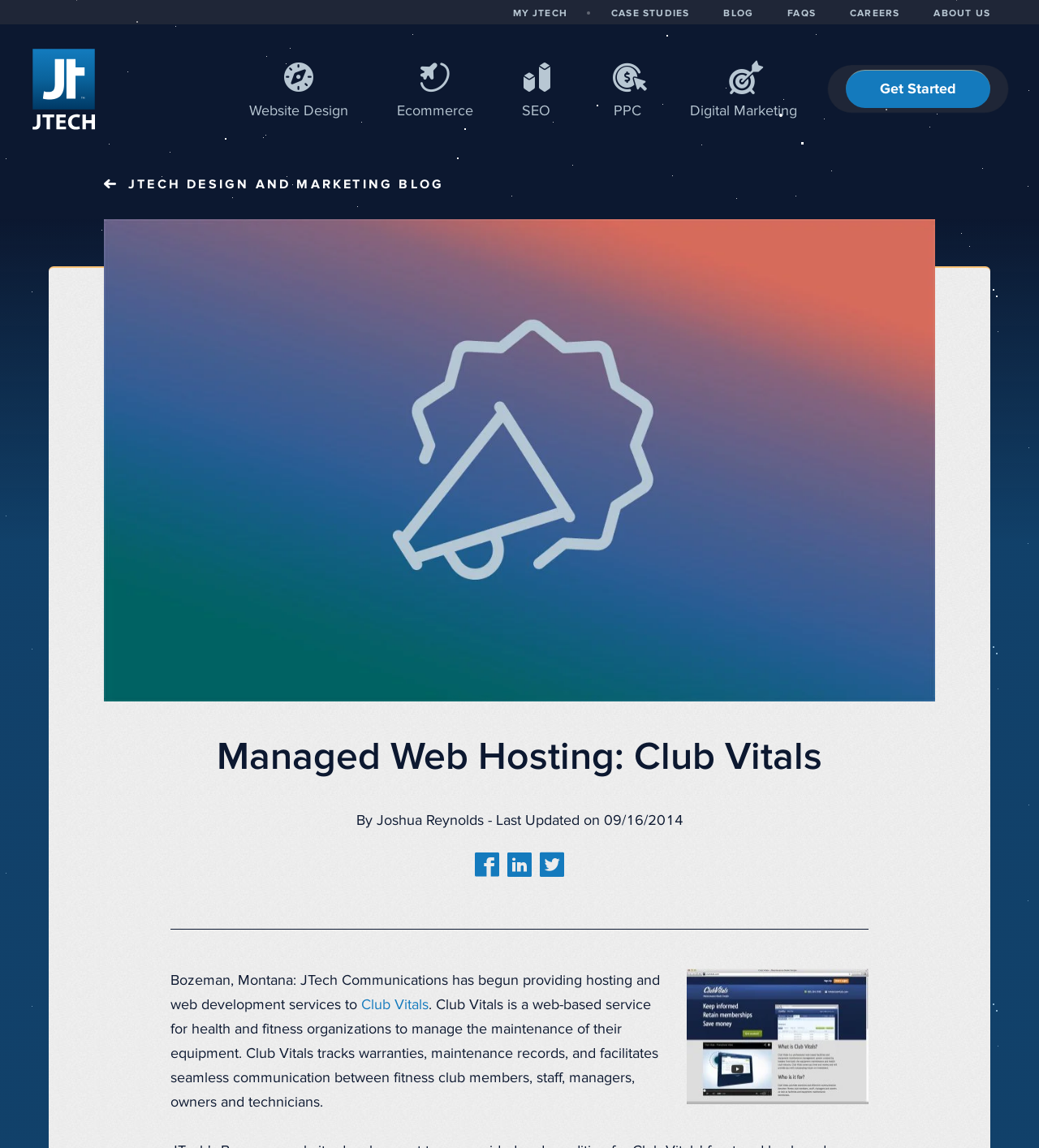Provide a brief response in the form of a single word or phrase:
How many social media links are present?

3